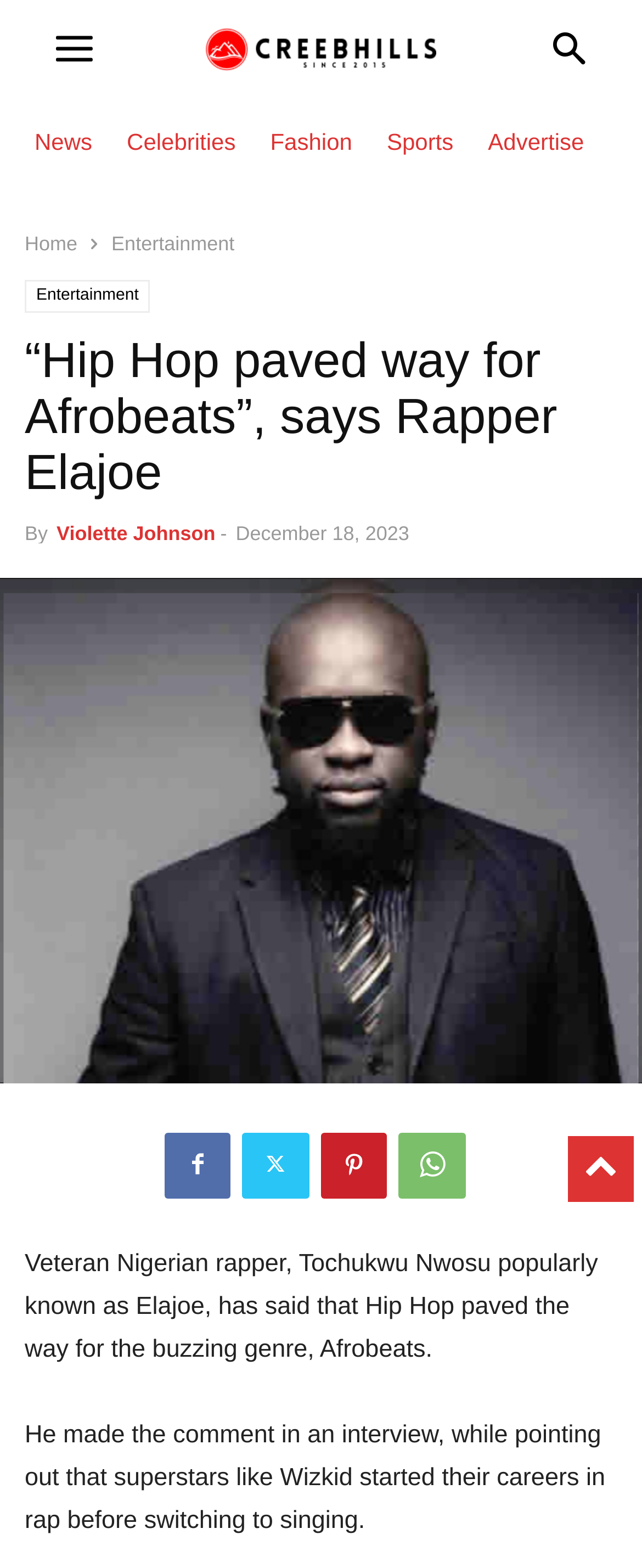Please specify the bounding box coordinates of the region to click in order to perform the following instruction: "Share the article on social media".

[0.256, 0.722, 0.359, 0.764]